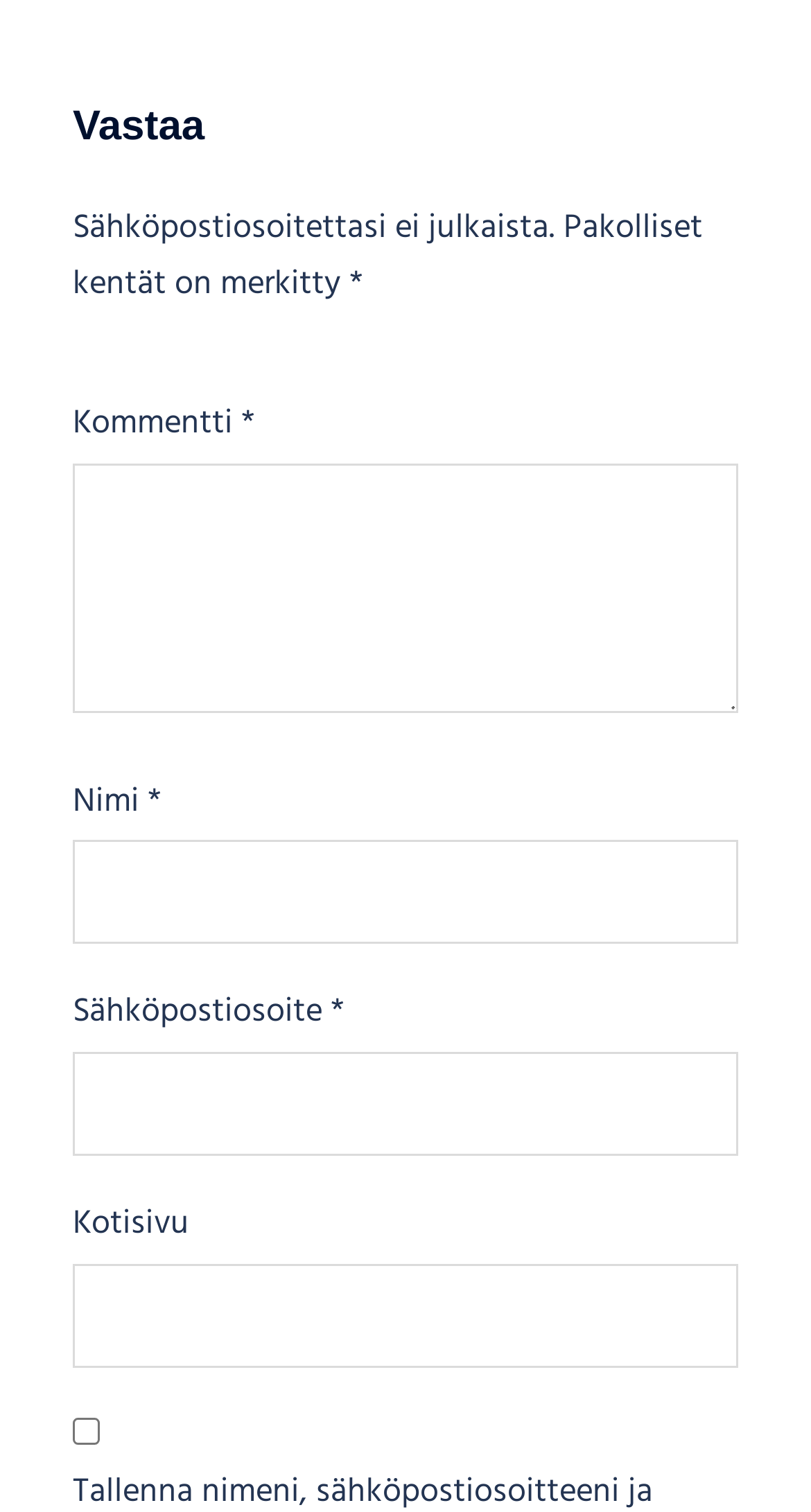What is the label of the text box below 'Sähköpostiosoite'?
Using the image, answer in one word or phrase.

Kotisivu